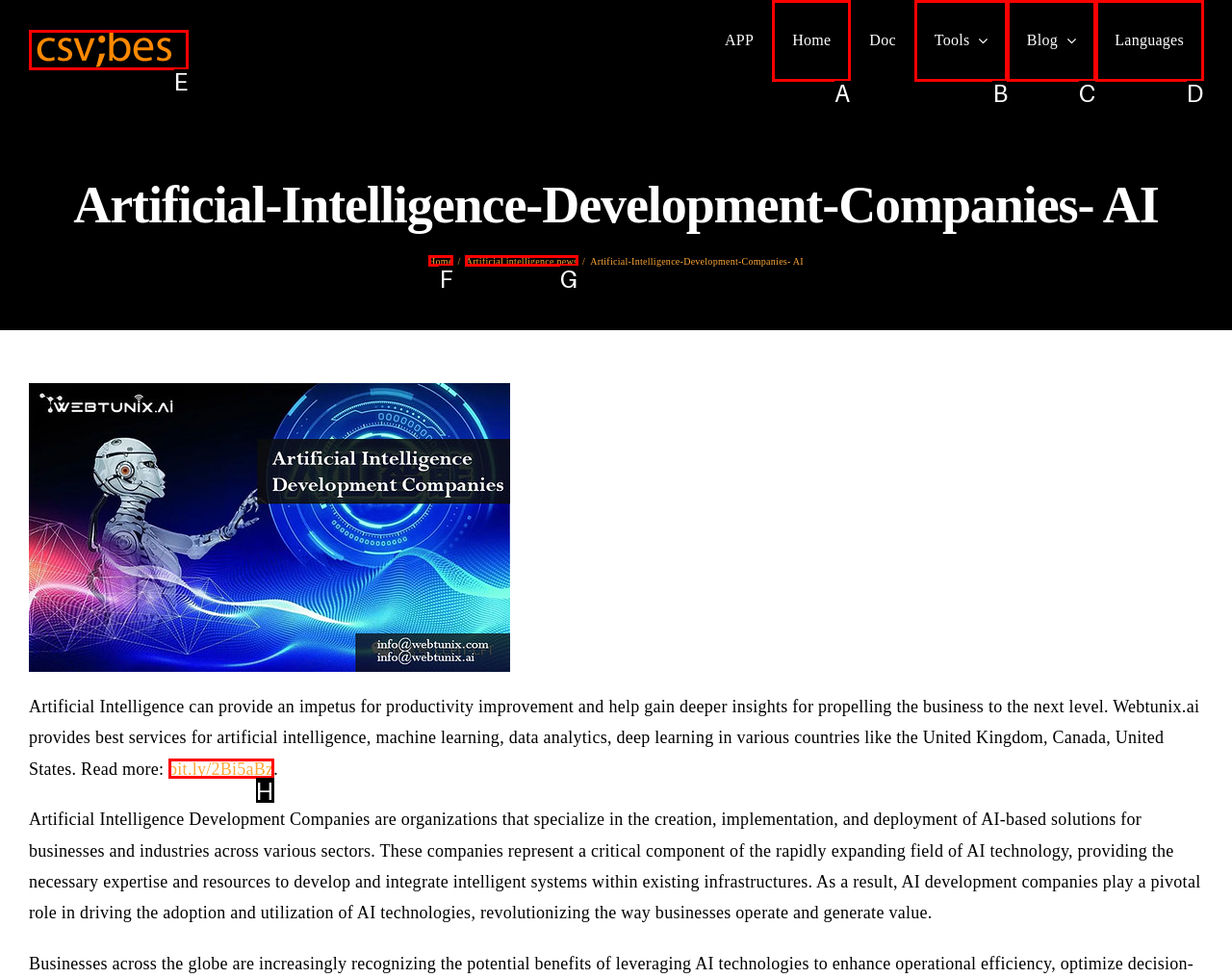Select the correct option from the given choices to perform this task: Go to the Home page. Provide the letter of that option.

A